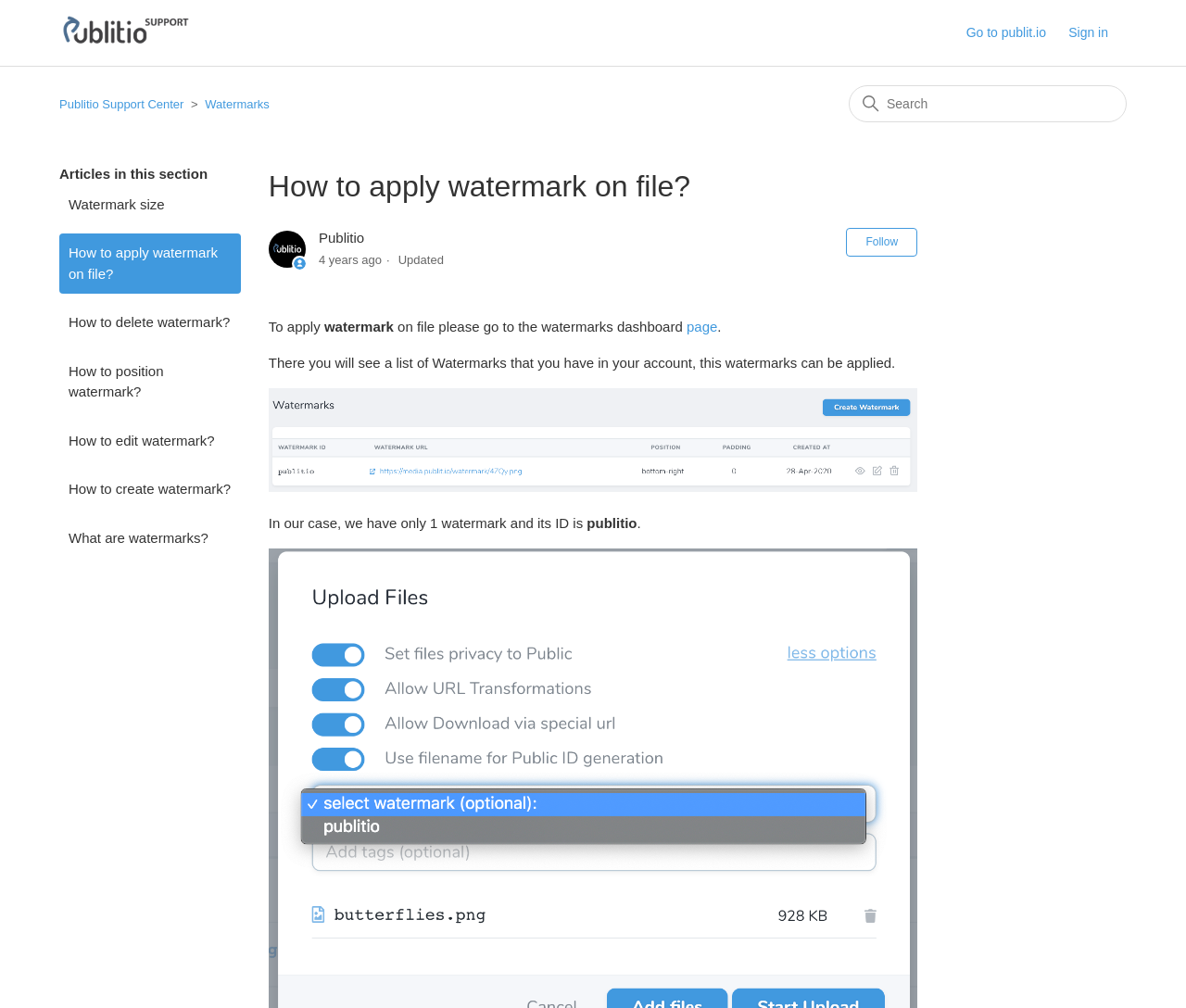Bounding box coordinates are specified in the format (top-left x, top-left y, bottom-right x, bottom-right y). All values are floating point numbers bounded between 0 and 1. Please provide the bounding box coordinate of the region this sentence describes: Watermarks

[0.173, 0.097, 0.227, 0.11]